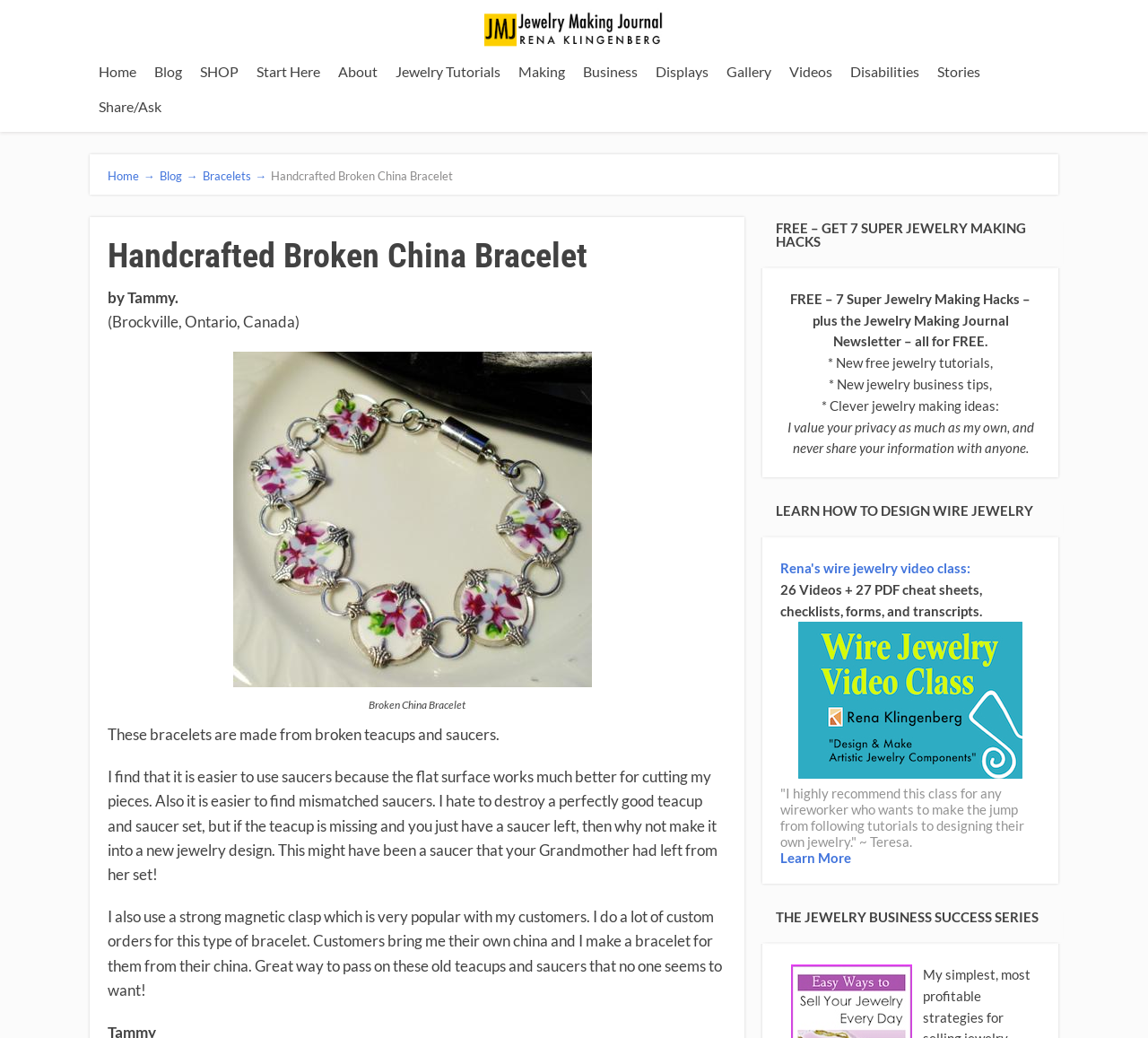What is the purpose of the 'Start Here' link?
Could you answer the question in a detailed manner, providing as much information as possible?

The 'Start Here' link is likely intended to guide new users or beginners in jewelry making to a starting point, where they can find resources or tutorials to get started with jewelry making. This can be inferred from the context of the link being placed among other navigation links.